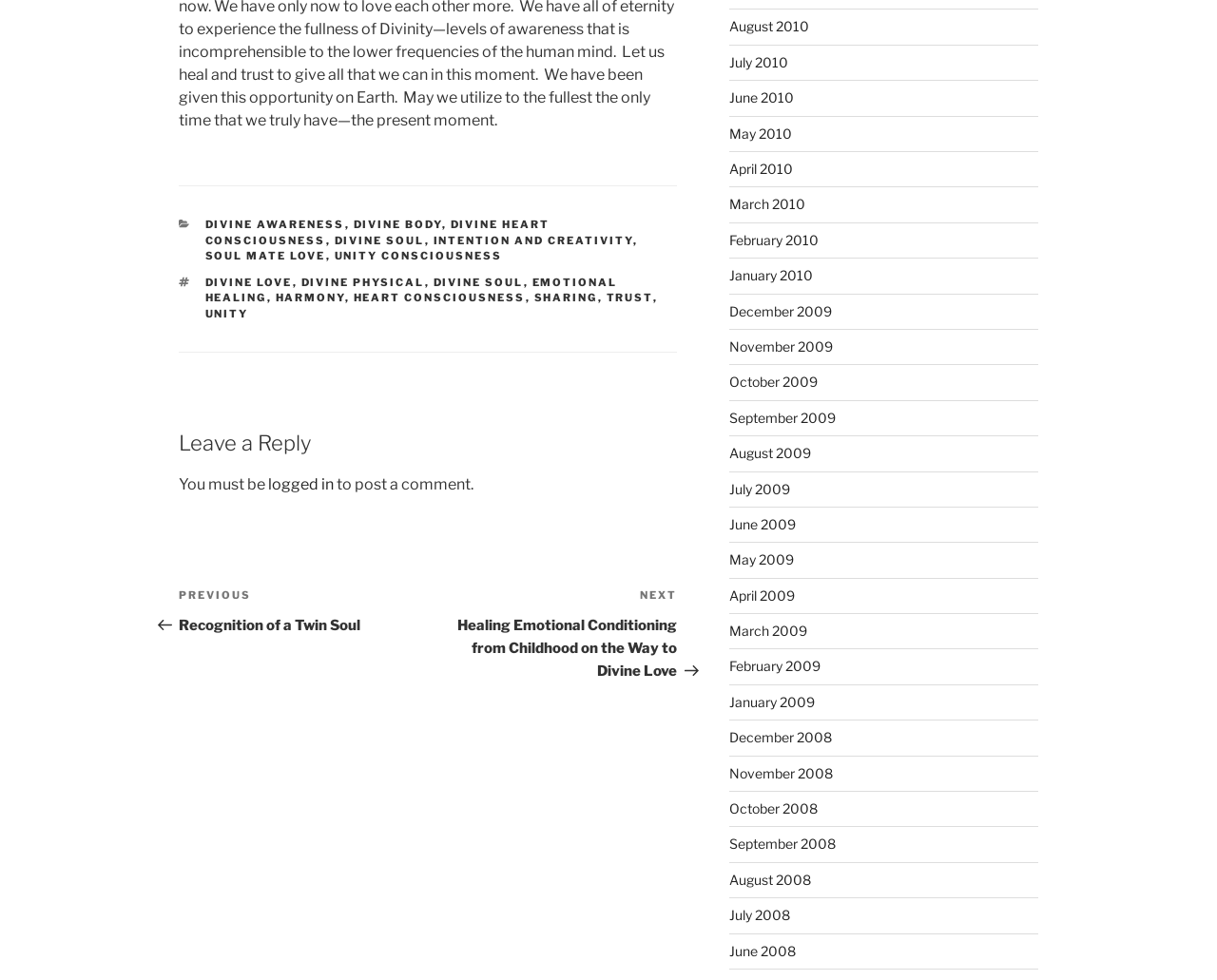How many categories are listed in the footer section?
From the image, provide a succinct answer in one word or a short phrase.

9